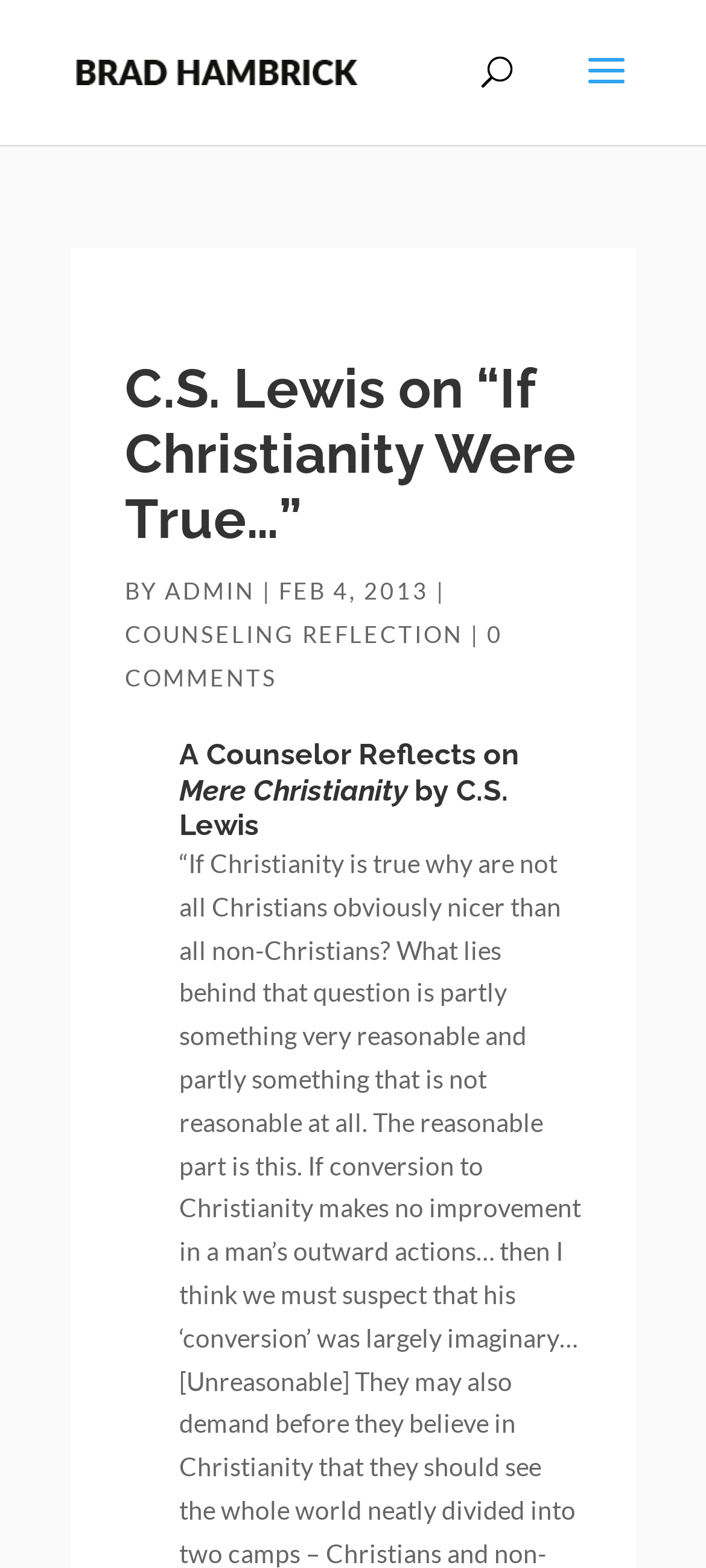What is the date of this article?
Can you offer a detailed and complete answer to this question?

The date of this article can be found by looking at the StaticText element with the text 'FEB 4, 2013' which is located below the author's name and above the article title.